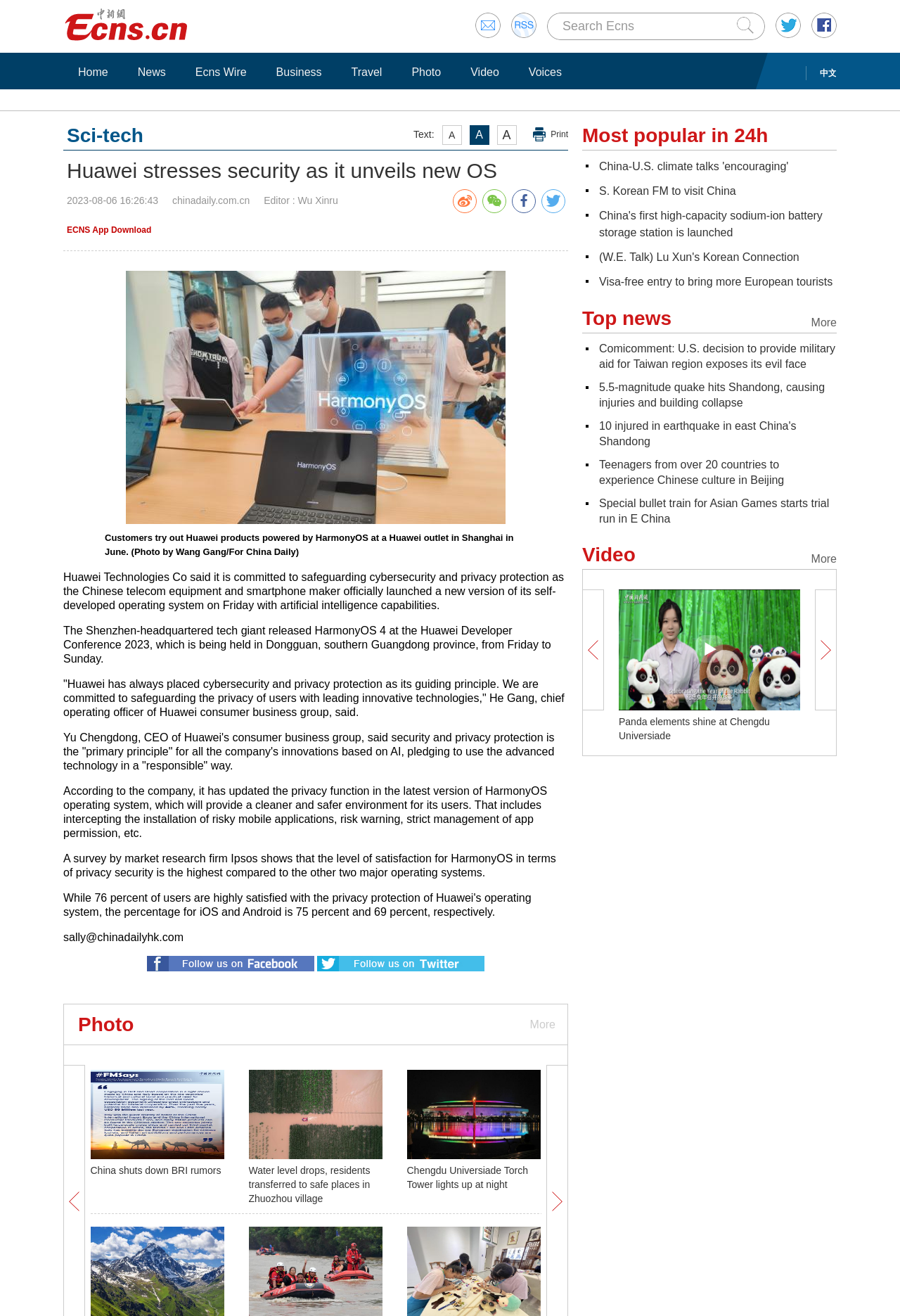How many images are there in the webpage?
Give a single word or phrase answer based on the content of the image.

14